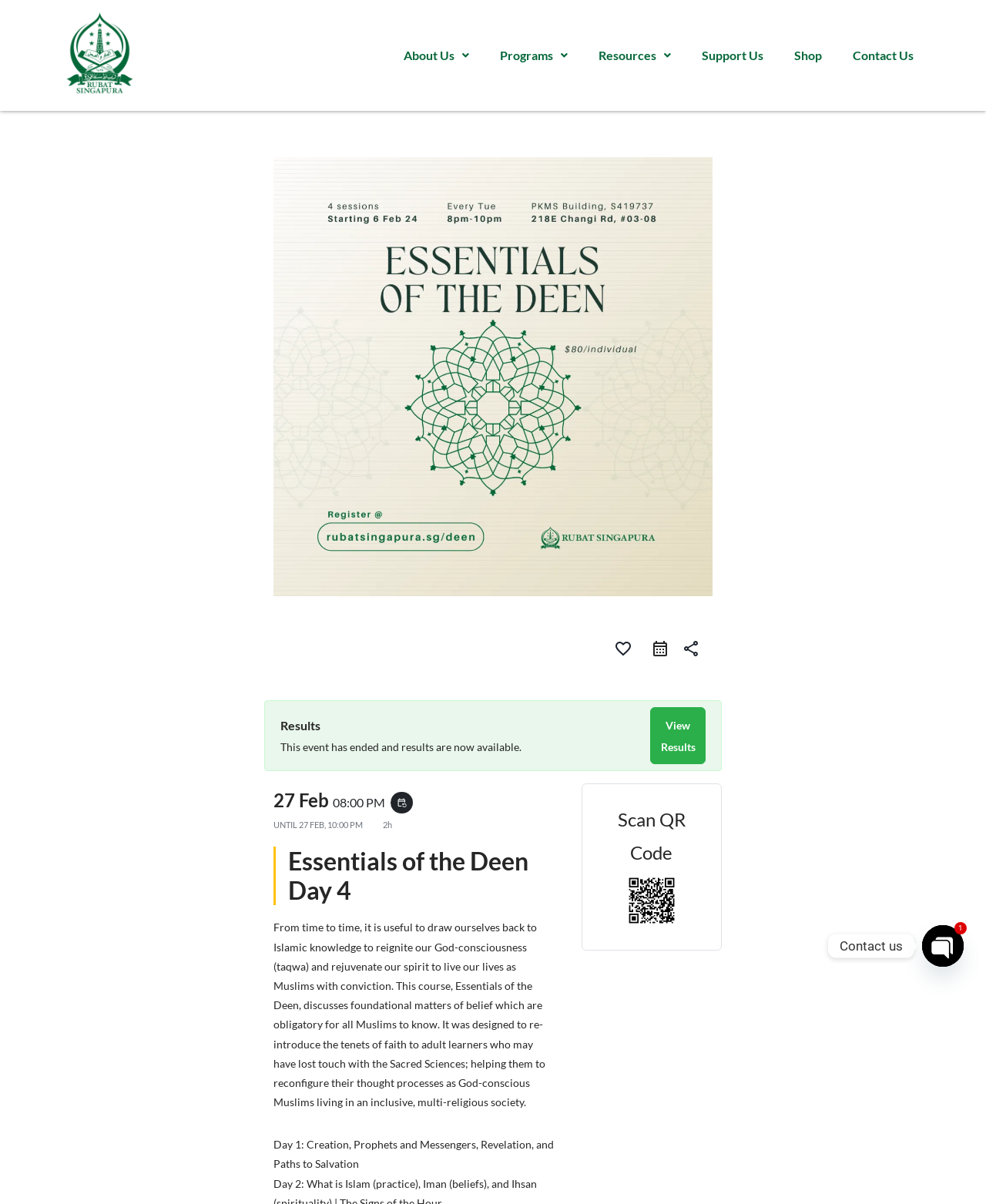Locate the bounding box coordinates of the area that needs to be clicked to fulfill the following instruction: "Add To Wishlist". The coordinates should be in the format of four float numbers between 0 and 1, namely [left, top, right, bottom].

[0.616, 0.531, 0.66, 0.551]